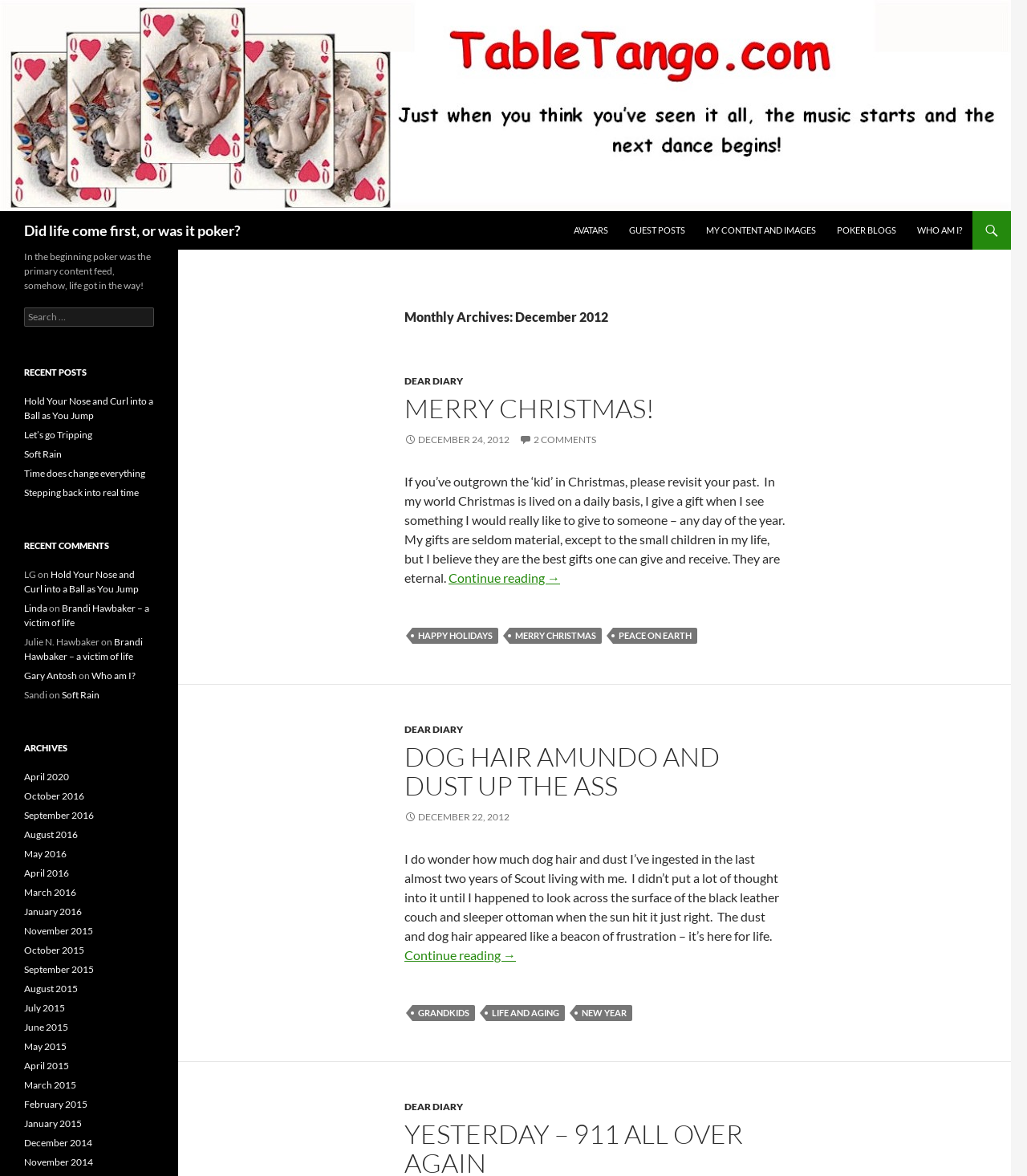Determine the coordinates of the bounding box that should be clicked to complete the instruction: "Search for something". The coordinates should be represented by four float numbers between 0 and 1: [left, top, right, bottom].

[0.023, 0.261, 0.15, 0.278]